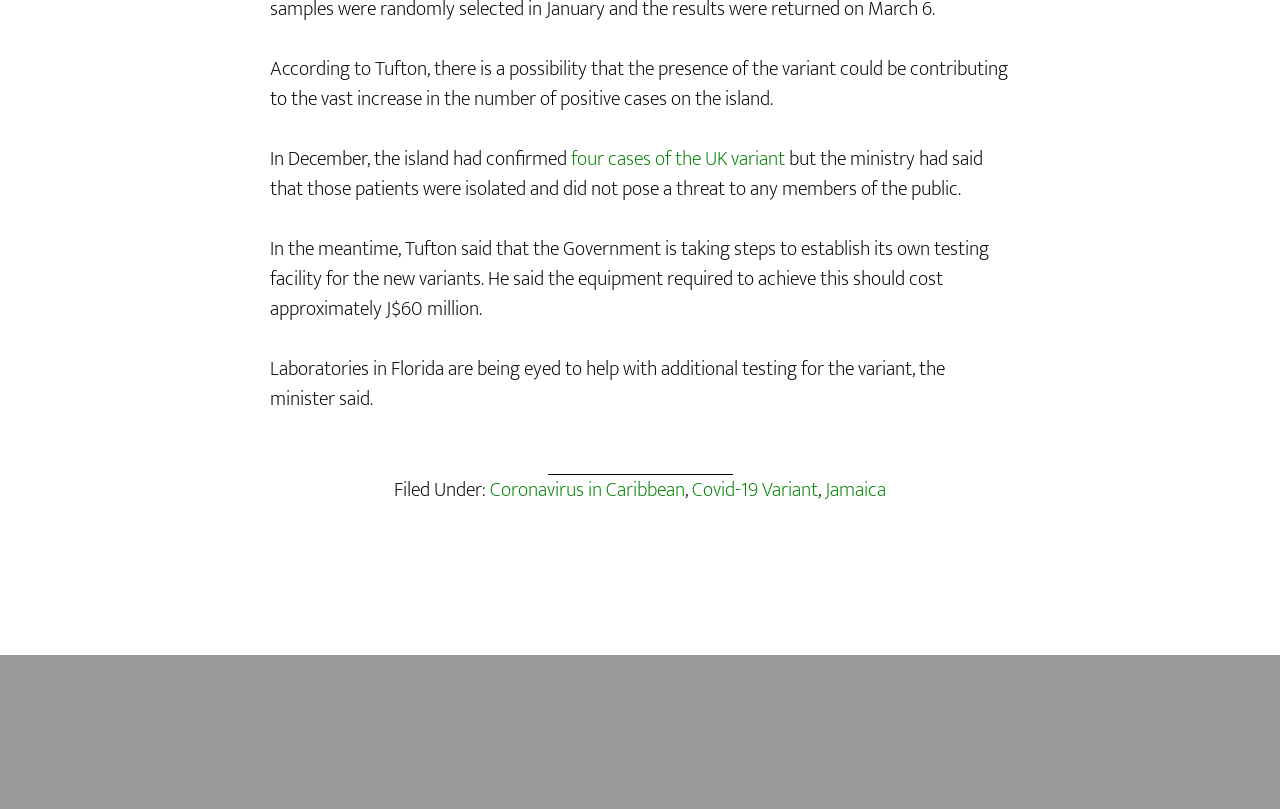Identify the bounding box coordinates for the UI element described as: "Coronavirus in Caribbean".

[0.383, 0.584, 0.535, 0.626]